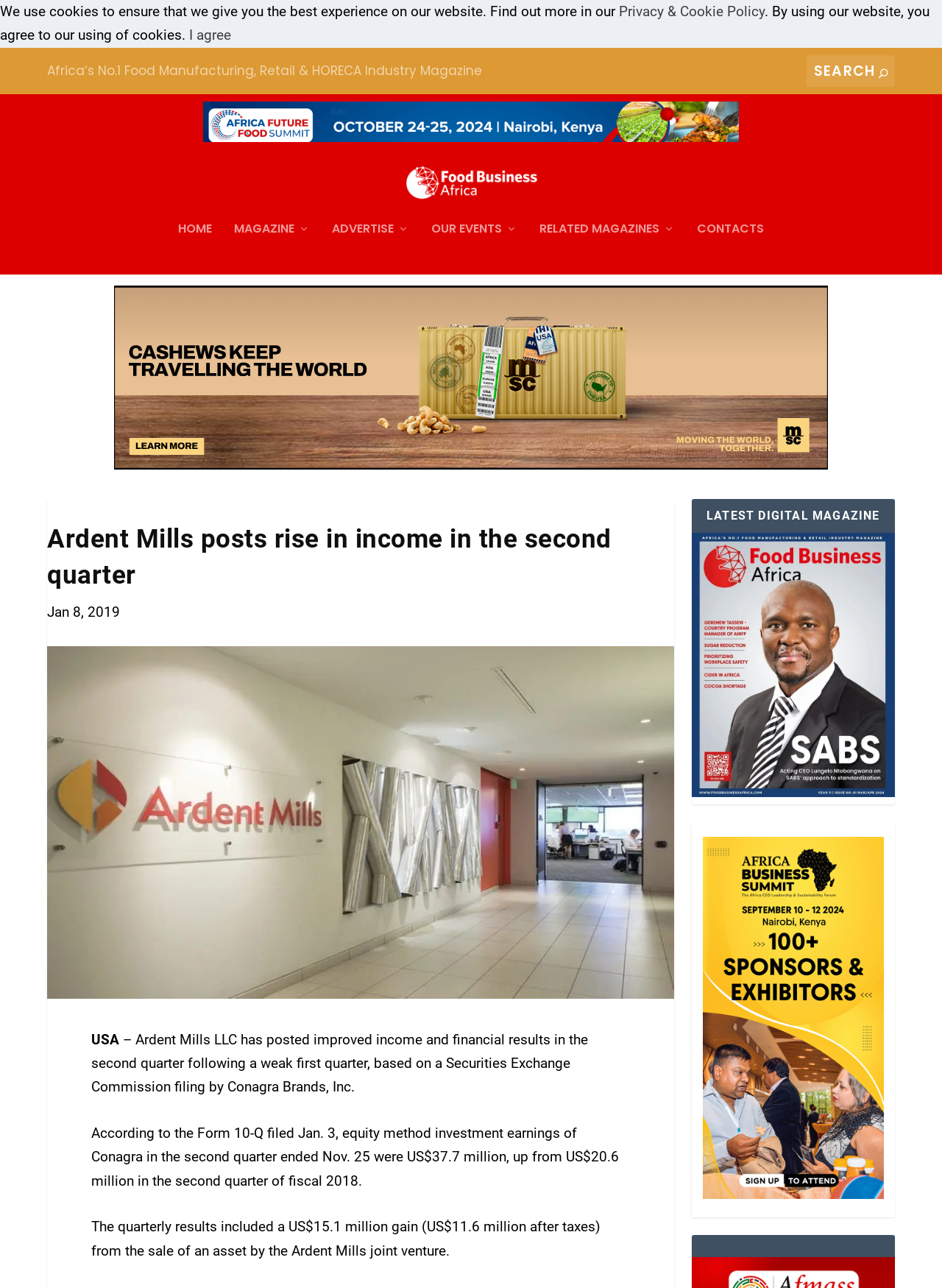Determine the bounding box coordinates of the region I should click to achieve the following instruction: "Learn more about 'AndrosteNONE'". Ensure the bounding box coordinates are four float numbers between 0 and 1, i.e., [left, top, right, bottom].

None